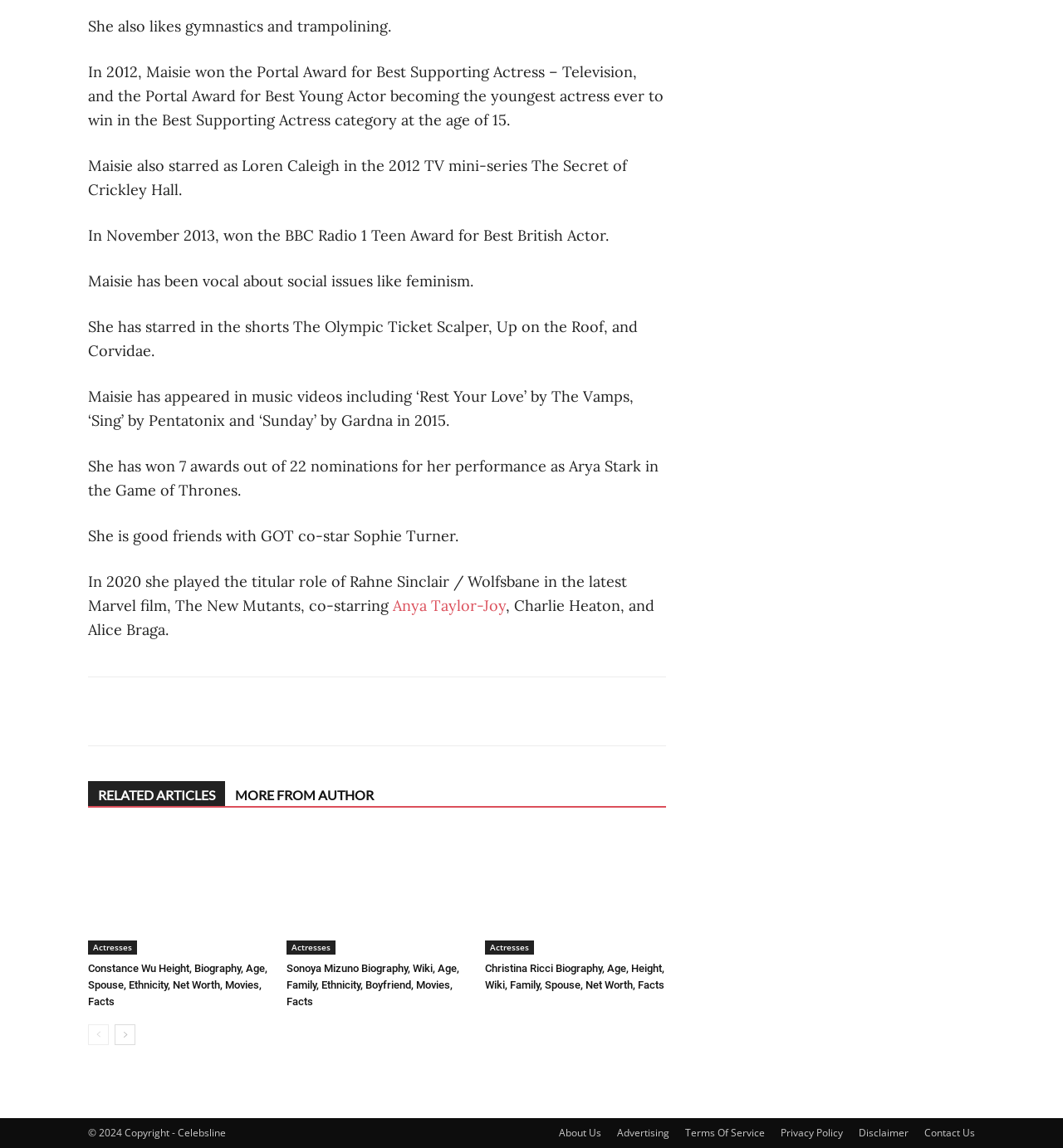How many awards has Maisie Williams won out of 22 nominations?
Using the image, elaborate on the answer with as much detail as possible.

The webpage states that Maisie Williams has won 7 awards out of 22 nominations for her performance as Arya Stark in the Game of Thrones.